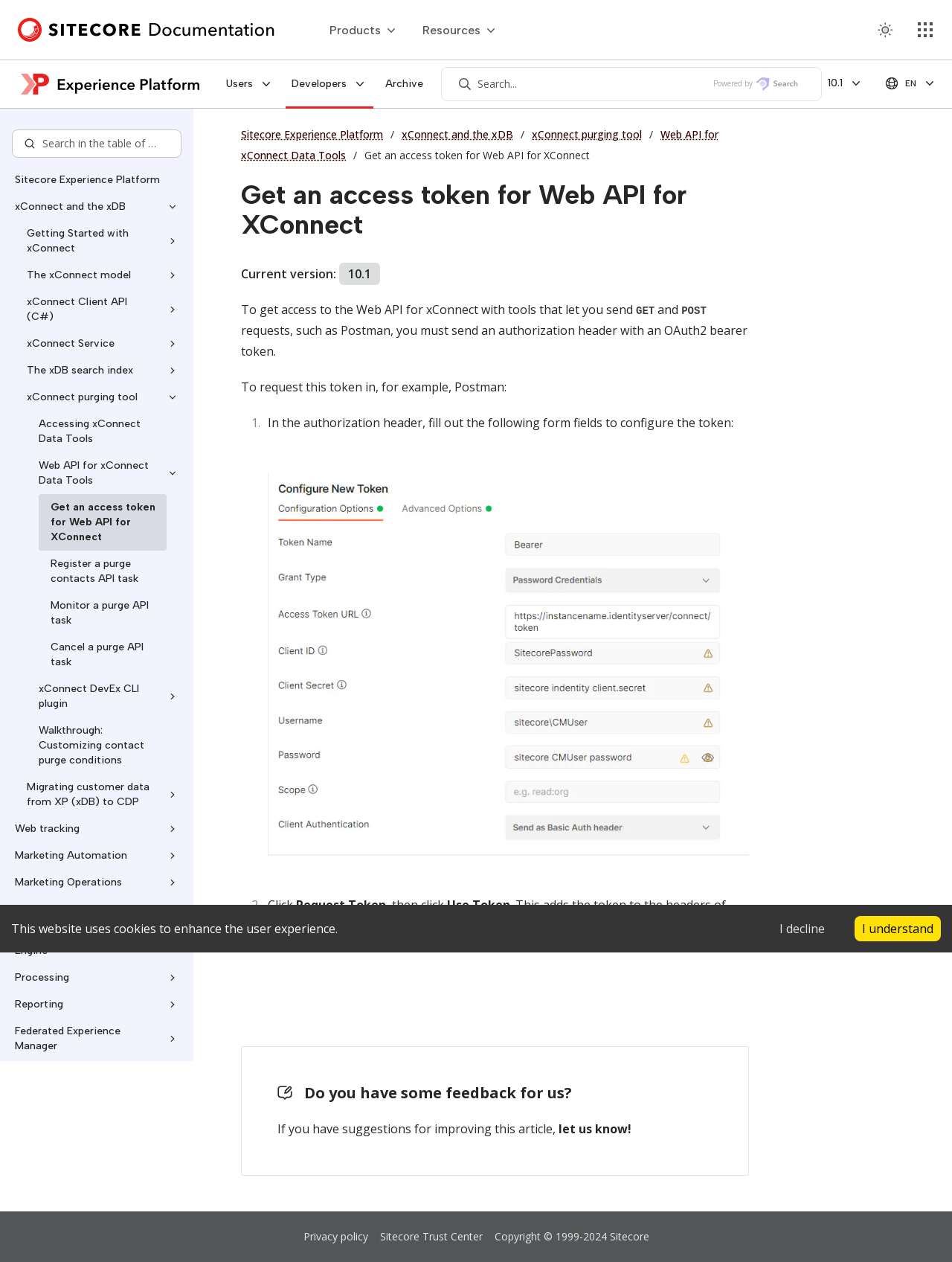Find the bounding box coordinates of the clickable area that will achieve the following instruction: "Search for something".

[0.463, 0.053, 0.863, 0.08]